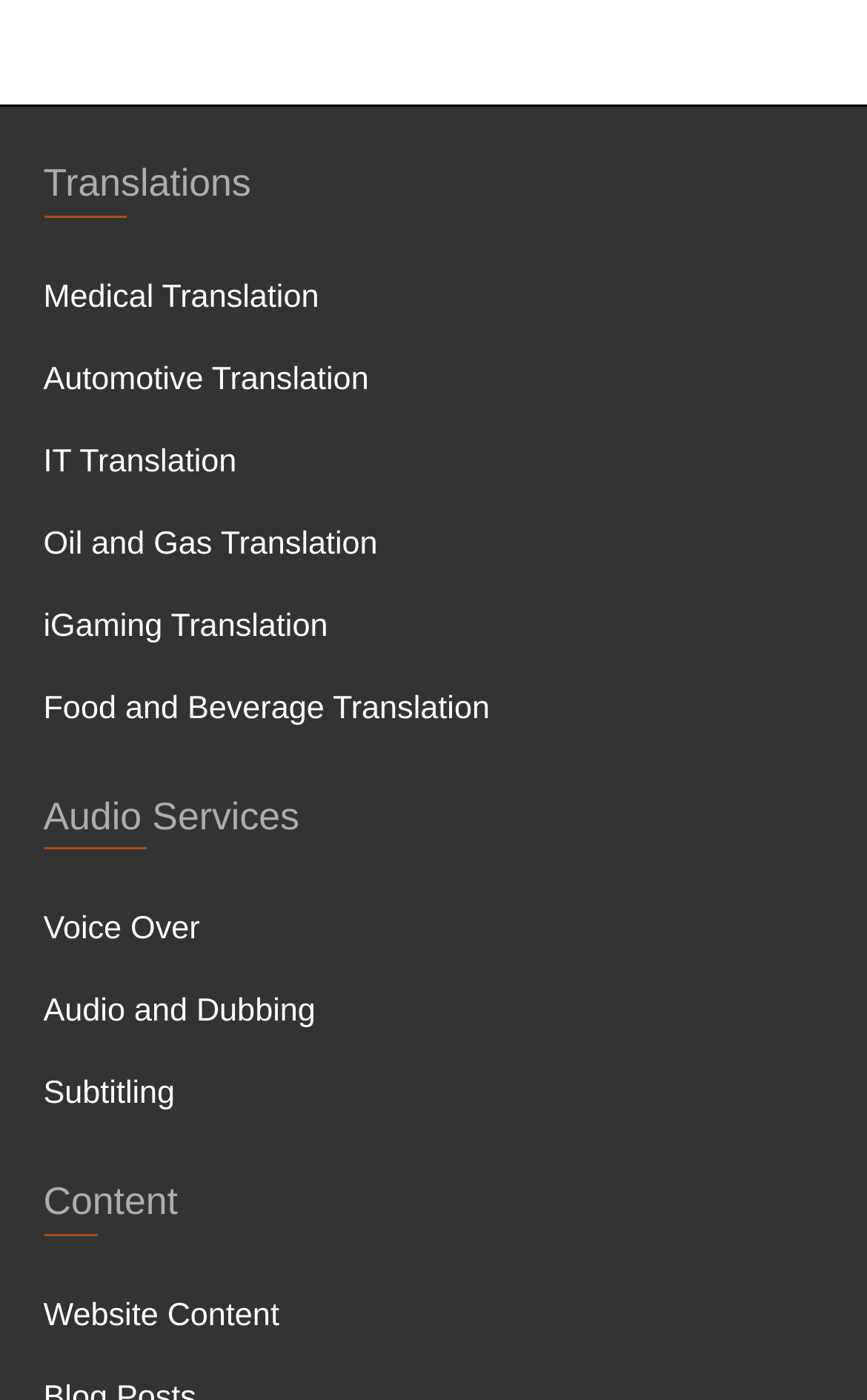What is the second audio service listed?
Answer the question with a single word or phrase derived from the image.

Audio and Dubbing